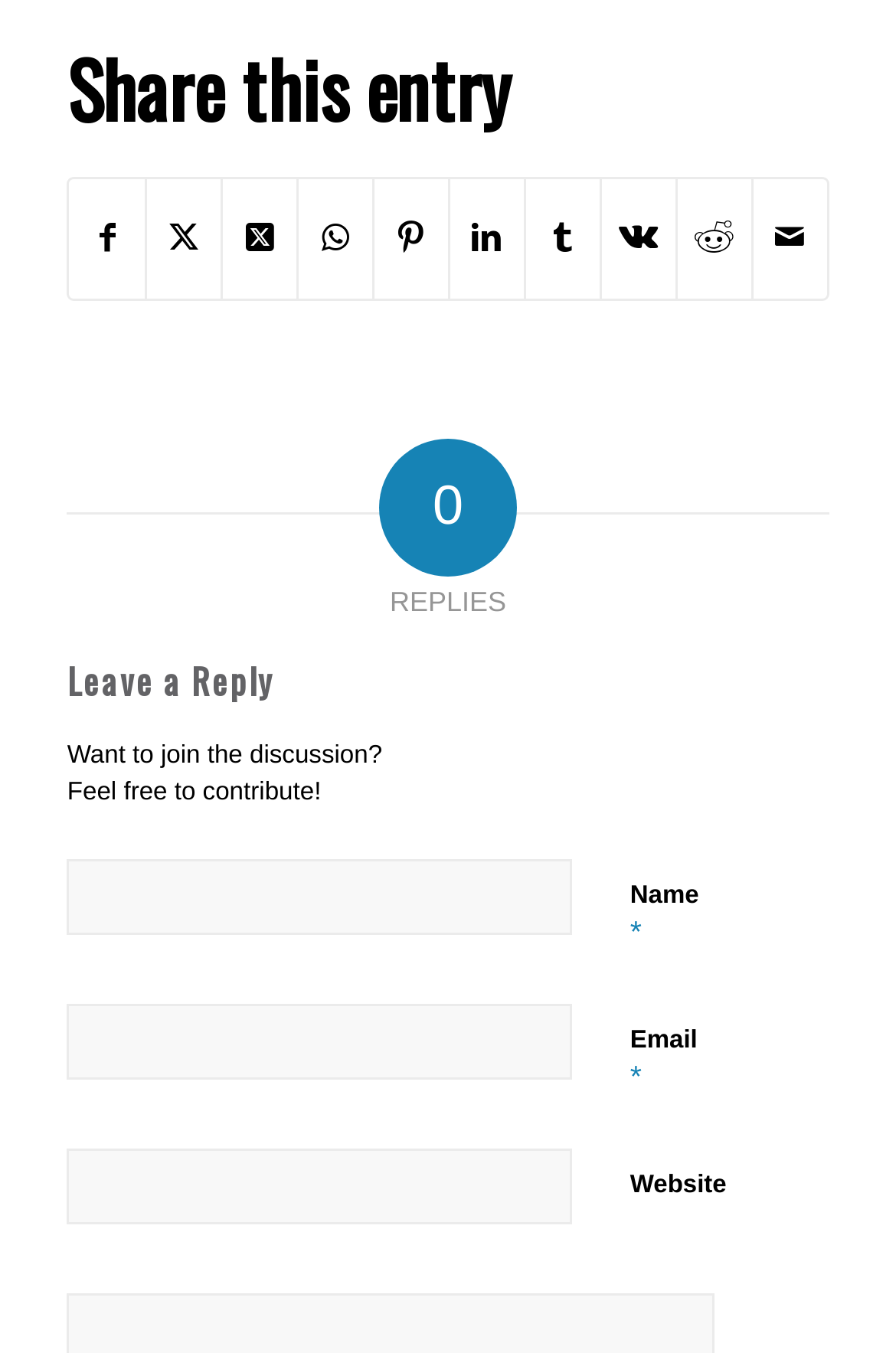Give a one-word or short-phrase answer to the following question: 
How many social media platforms can you share this entry on?

9